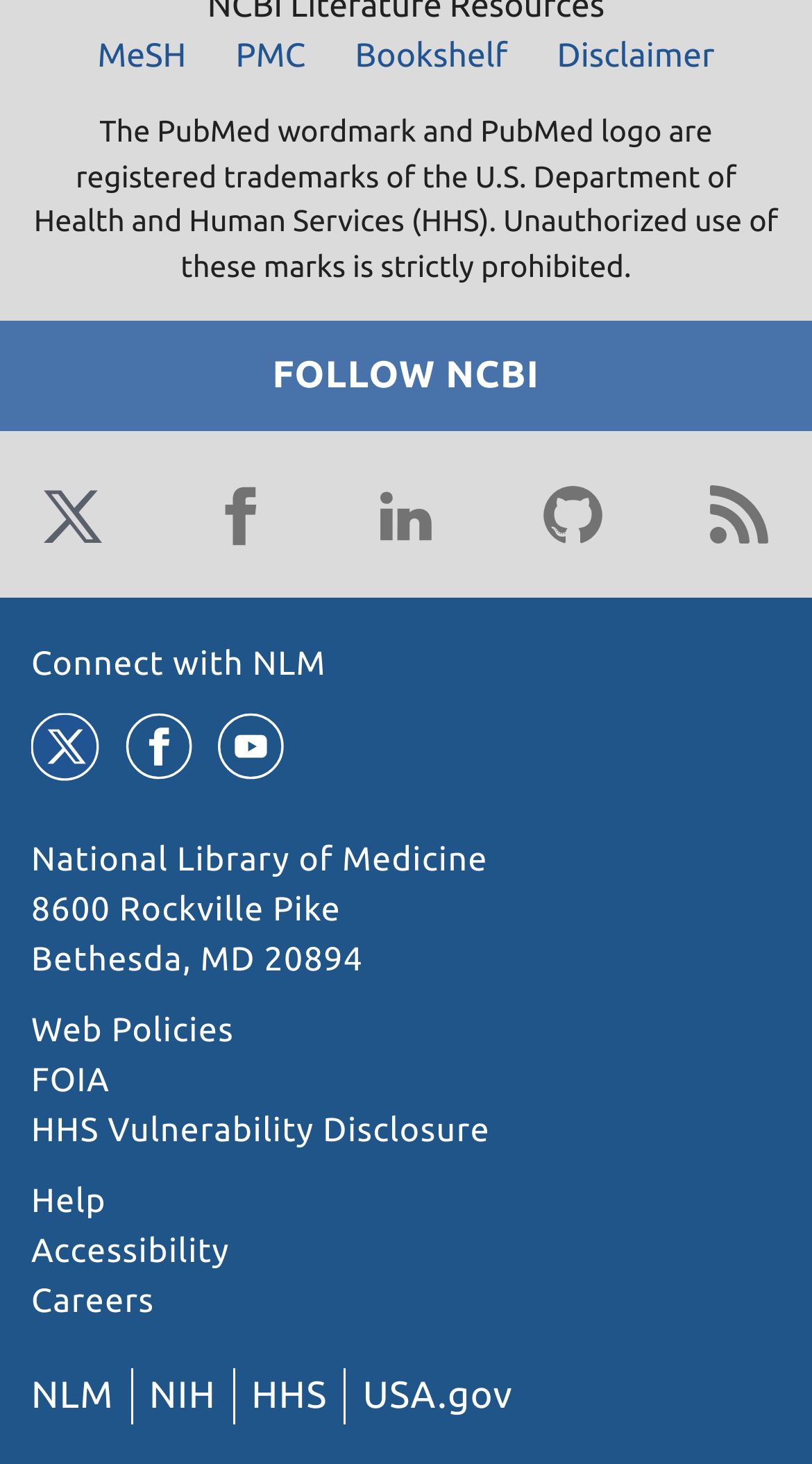Given the description of the UI element: "aria-label="Facebook"", predict the bounding box coordinates in the form of [left, top, right, bottom], with each value being a float between 0 and 1.

[0.152, 0.486, 0.242, 0.535]